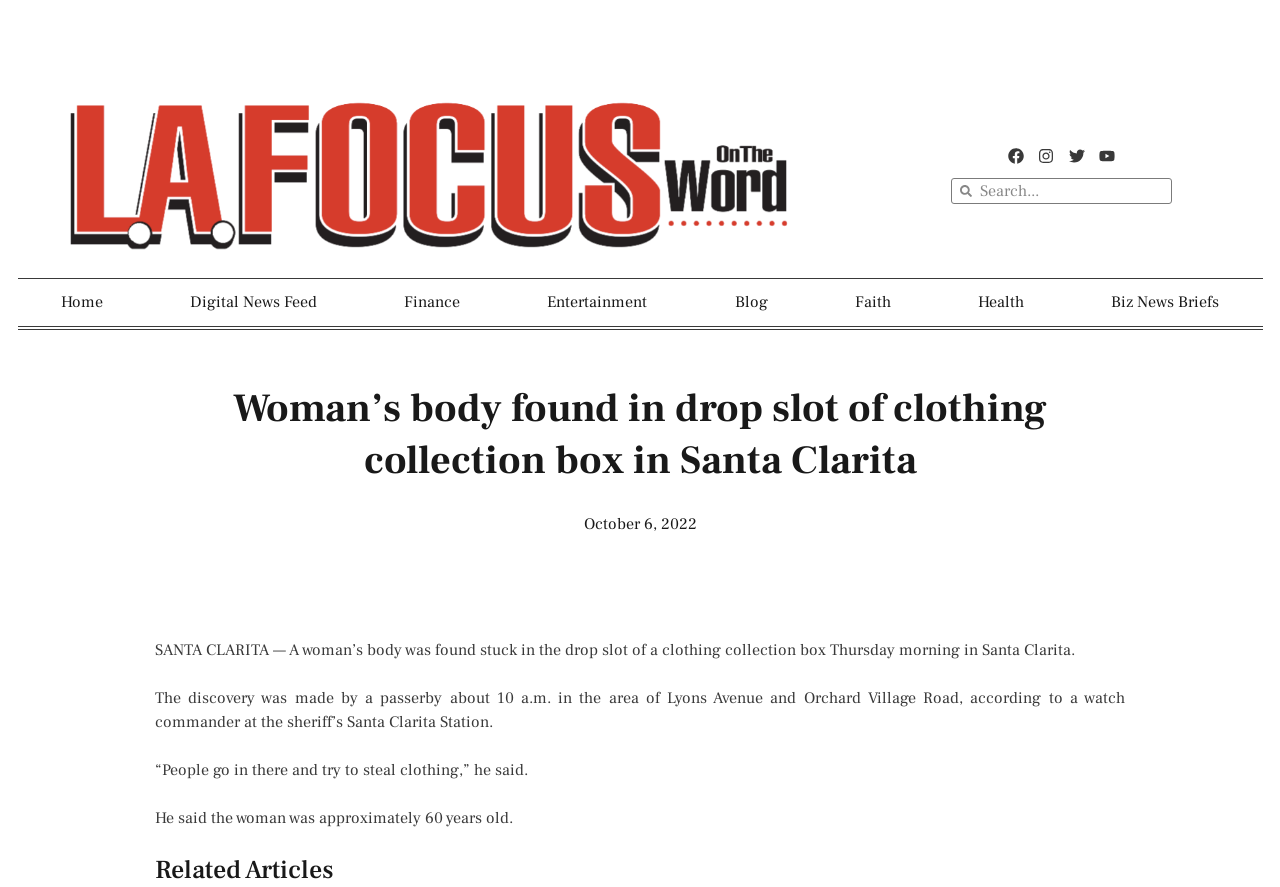Can you show the bounding box coordinates of the region to click on to complete the task described in the instruction: "Check the Entertainment news"?

[0.394, 0.314, 0.54, 0.367]